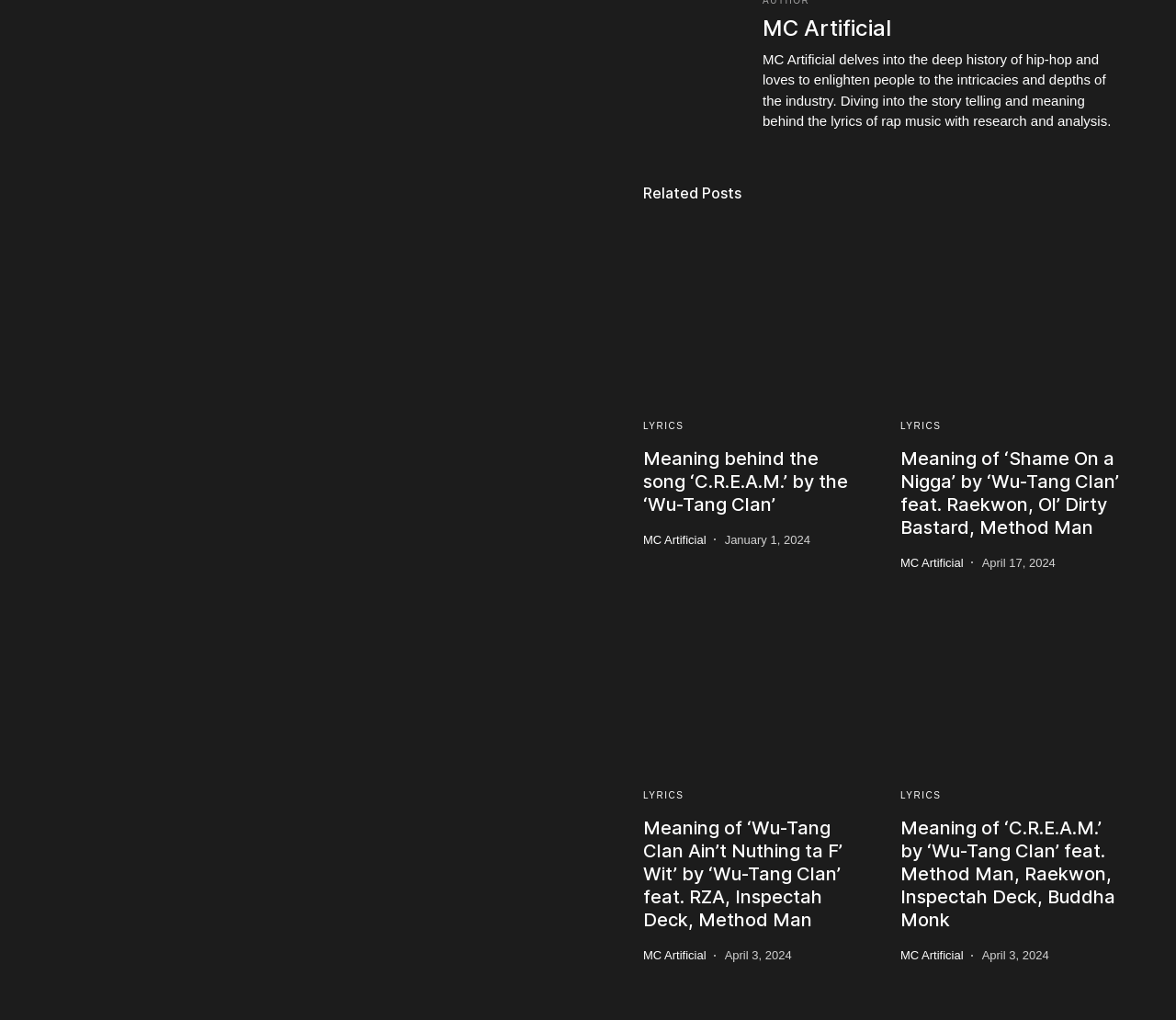Please give the bounding box coordinates of the area that should be clicked to fulfill the following instruction: "View the image of Wu-Tang Clan". The coordinates should be in the format of four float numbers from 0 to 1, i.e., [left, top, right, bottom].

[0.766, 0.227, 0.953, 0.389]